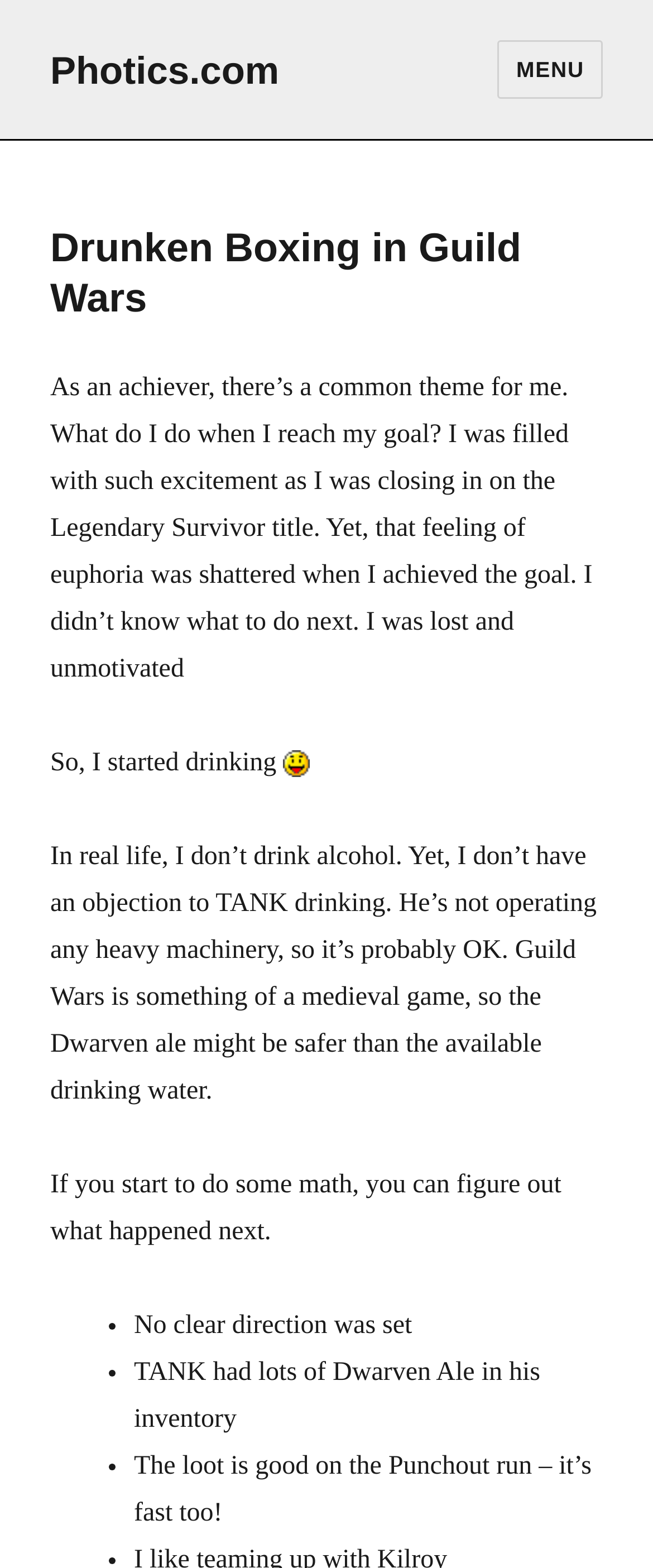Using the elements shown in the image, answer the question comprehensively: What is the name of the author's character in Guild Wars?

The author mentions that TANK is their character in Guild Wars, and that TANK drinks Dwarven ale.